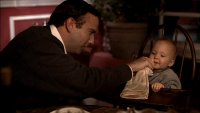What is the atmosphere of the setting?
Refer to the screenshot and deliver a thorough answer to the question presented.

The atmosphere of the setting is warm and intimate, which is inferred from the description of the image that states 'the setting suggests a warm, intimate atmosphere, perhaps a dining area, further emphasized by the rich colors and soft lighting'.